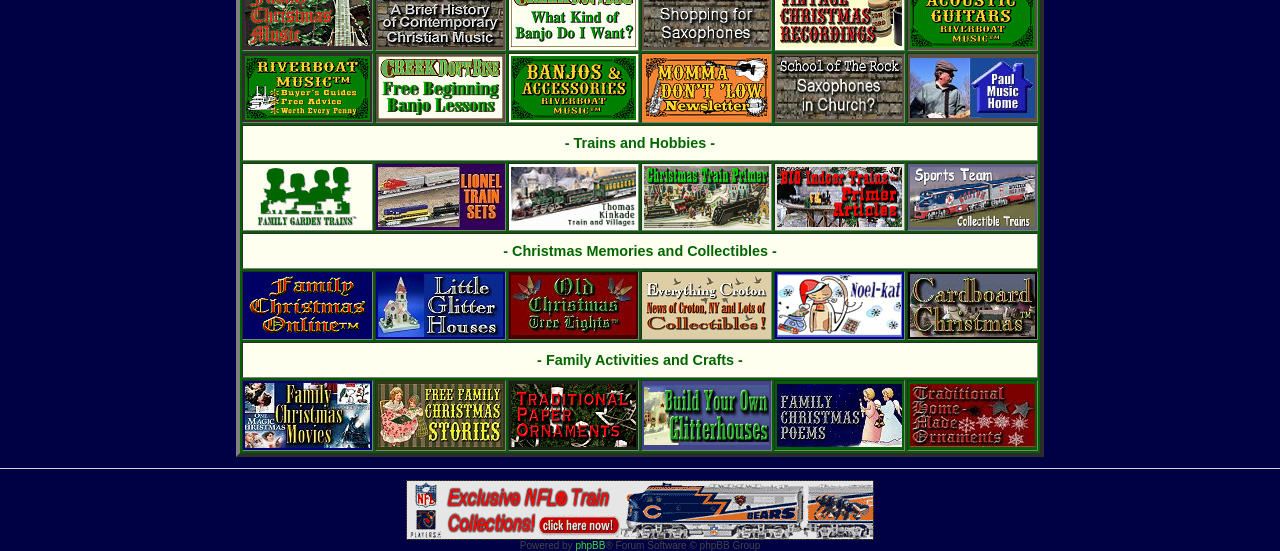Locate the bounding box coordinates of the item that should be clicked to fulfill the instruction: "Visit the FamilyChristmasOnline site".

[0.191, 0.592, 0.289, 0.612]